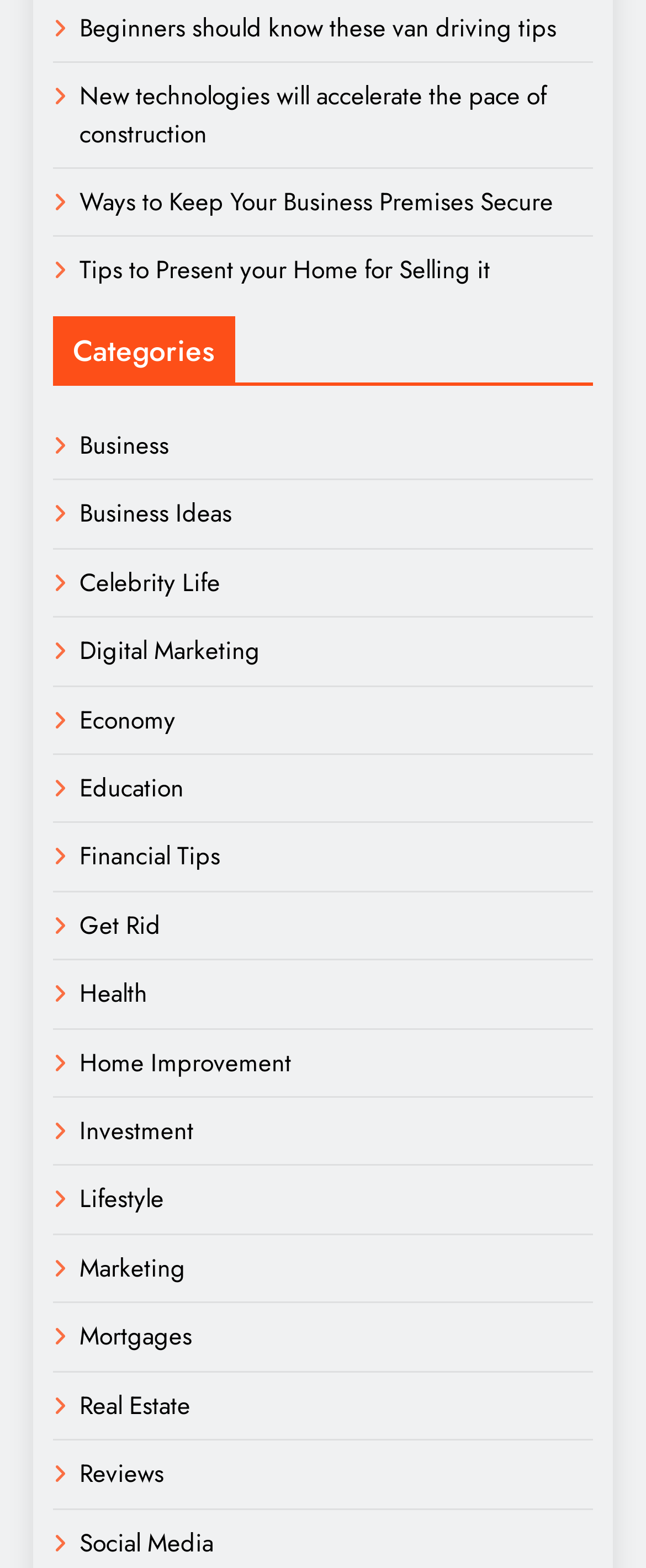What is the position of the link 'Digital Marketing' relative to the link 'Business Ideas'?
Provide a well-explained and detailed answer to the question.

By comparing the y1, y2 coordinates of the links 'Digital Marketing' and 'Business Ideas', it is clear that 'Digital Marketing' is located below 'Business Ideas' on the webpage.